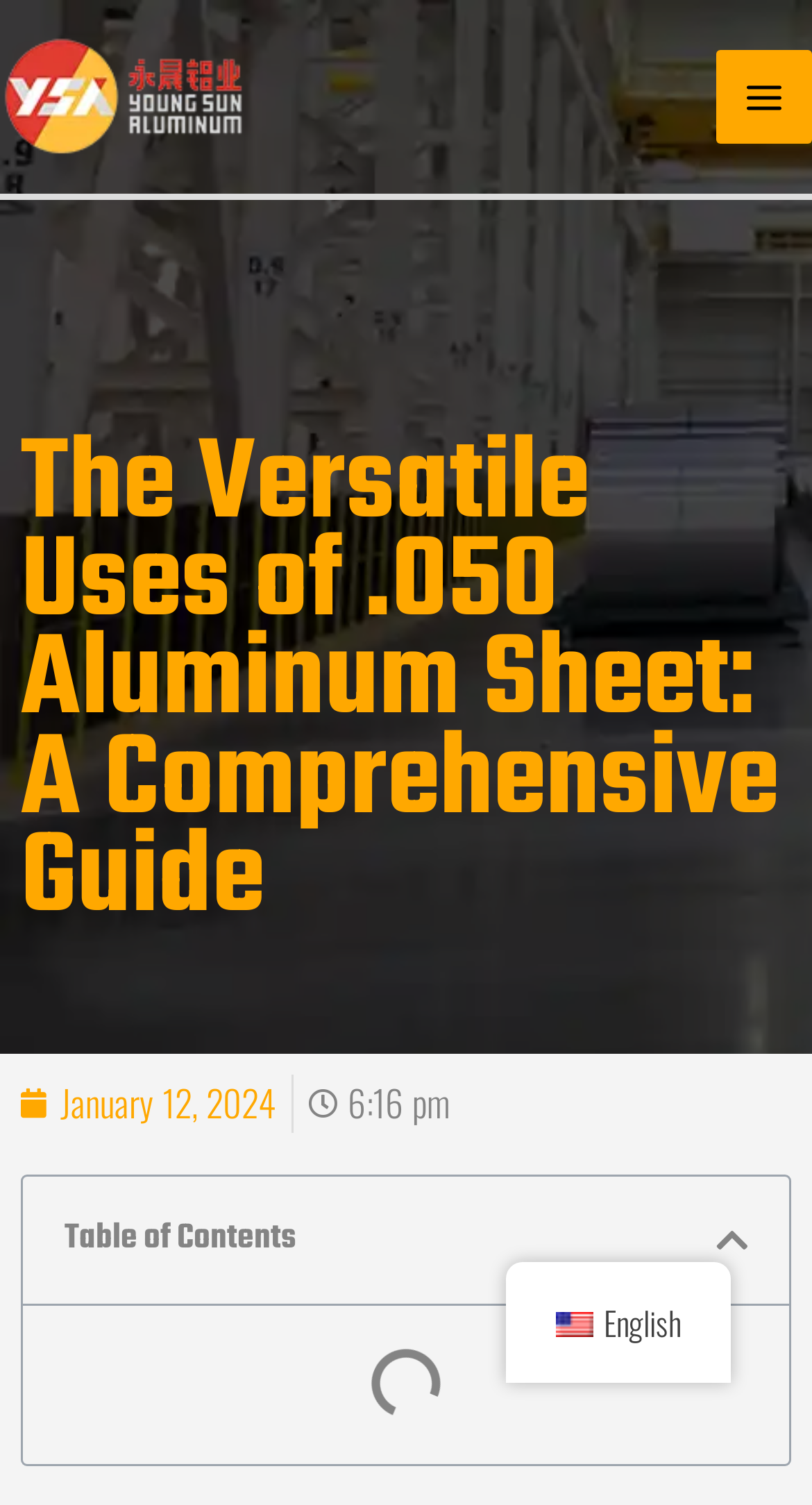Bounding box coordinates are given in the format (top-left x, top-left y, bottom-right x, bottom-right y). All values should be floating point numbers between 0 and 1. Provide the bounding box coordinate for the UI element described as: alt="Yongsheng Aluminum Industry Co., Ltd"

[0.0, 0.042, 0.308, 0.078]